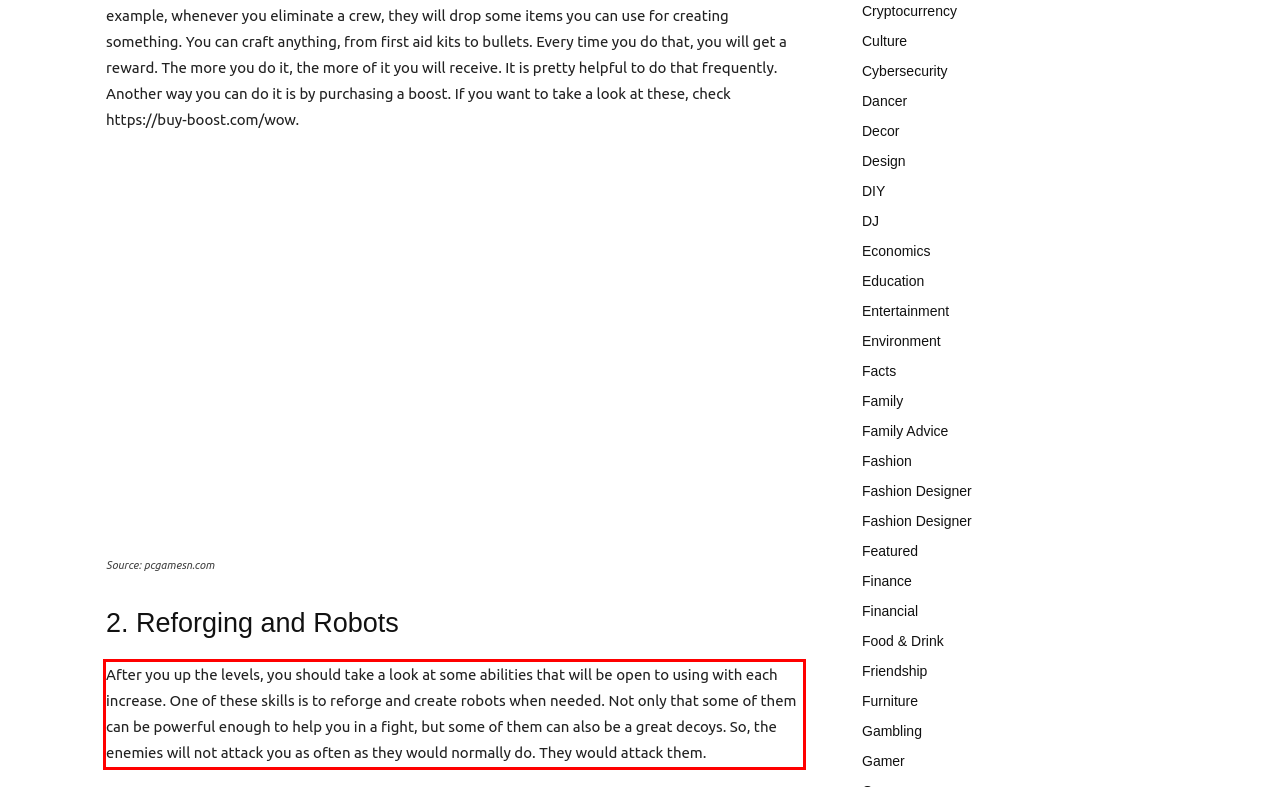Using the provided webpage screenshot, recognize the text content in the area marked by the red bounding box.

After you up the levels, you should take a look at some abilities that will be open to using with each increase. One of these skills is to reforge and create robots when needed. Not only that some of them can be powerful enough to help you in a fight, but some of them can also be a great decoys. So, the enemies will not attack you as often as they would normally do. They would attack them.